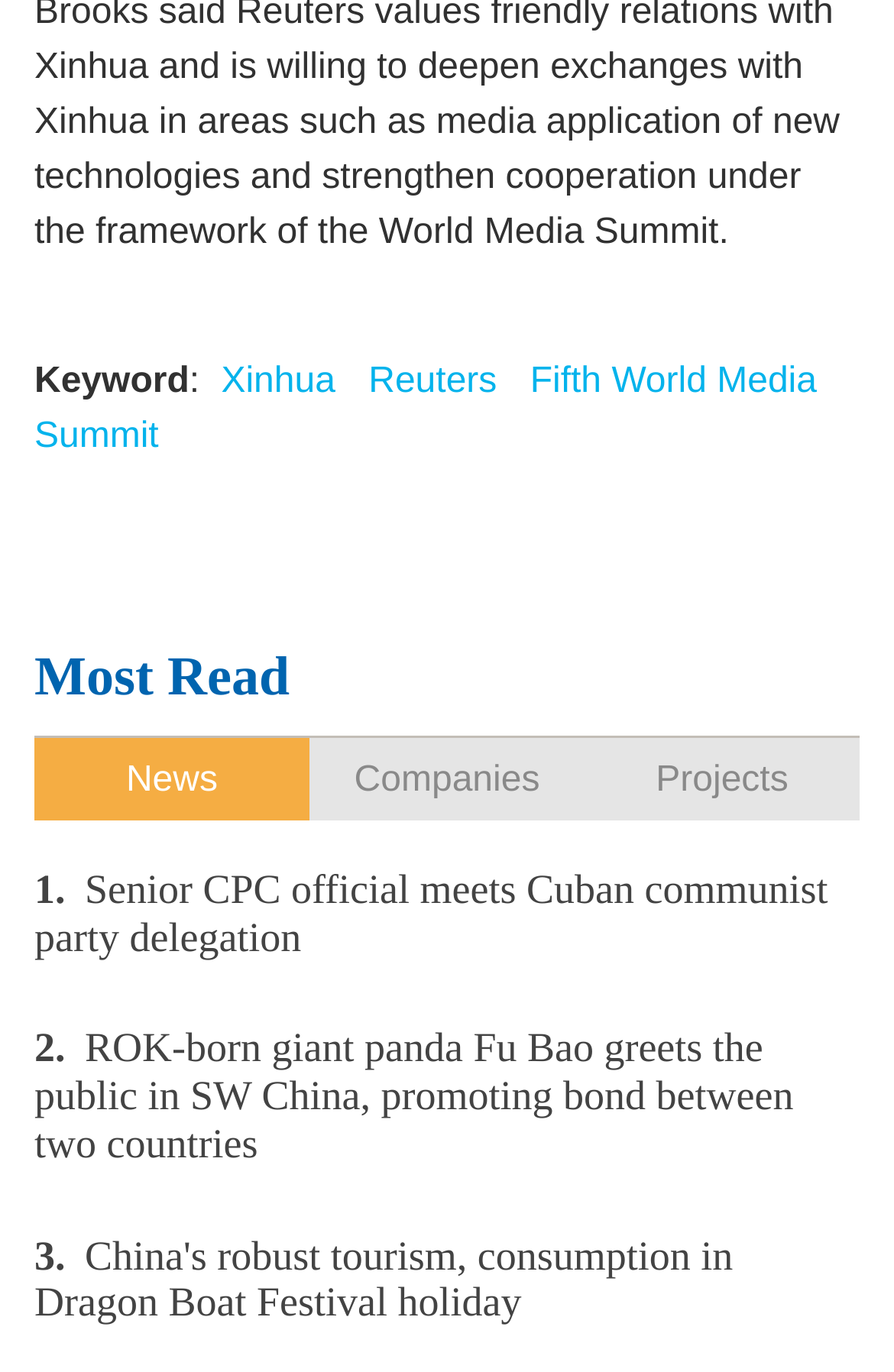Please respond to the question with a concise word or phrase:
How many news articles are listed?

3